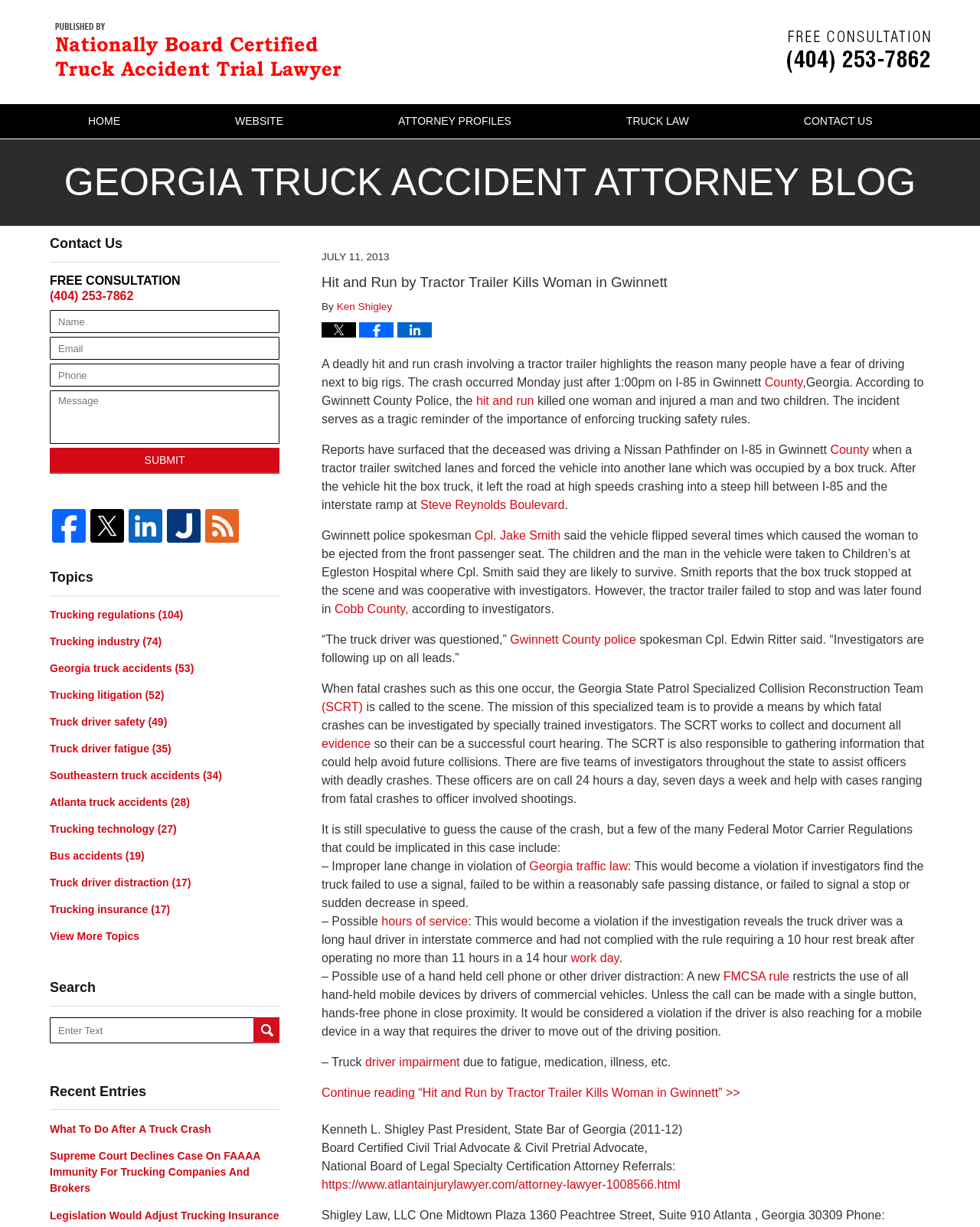Indicate the bounding box coordinates of the element that needs to be clicked to satisfy the following instruction: "Click the 'HOME' link". The coordinates should be four float numbers between 0 and 1, i.e., [left, top, right, bottom].

[0.031, 0.085, 0.181, 0.113]